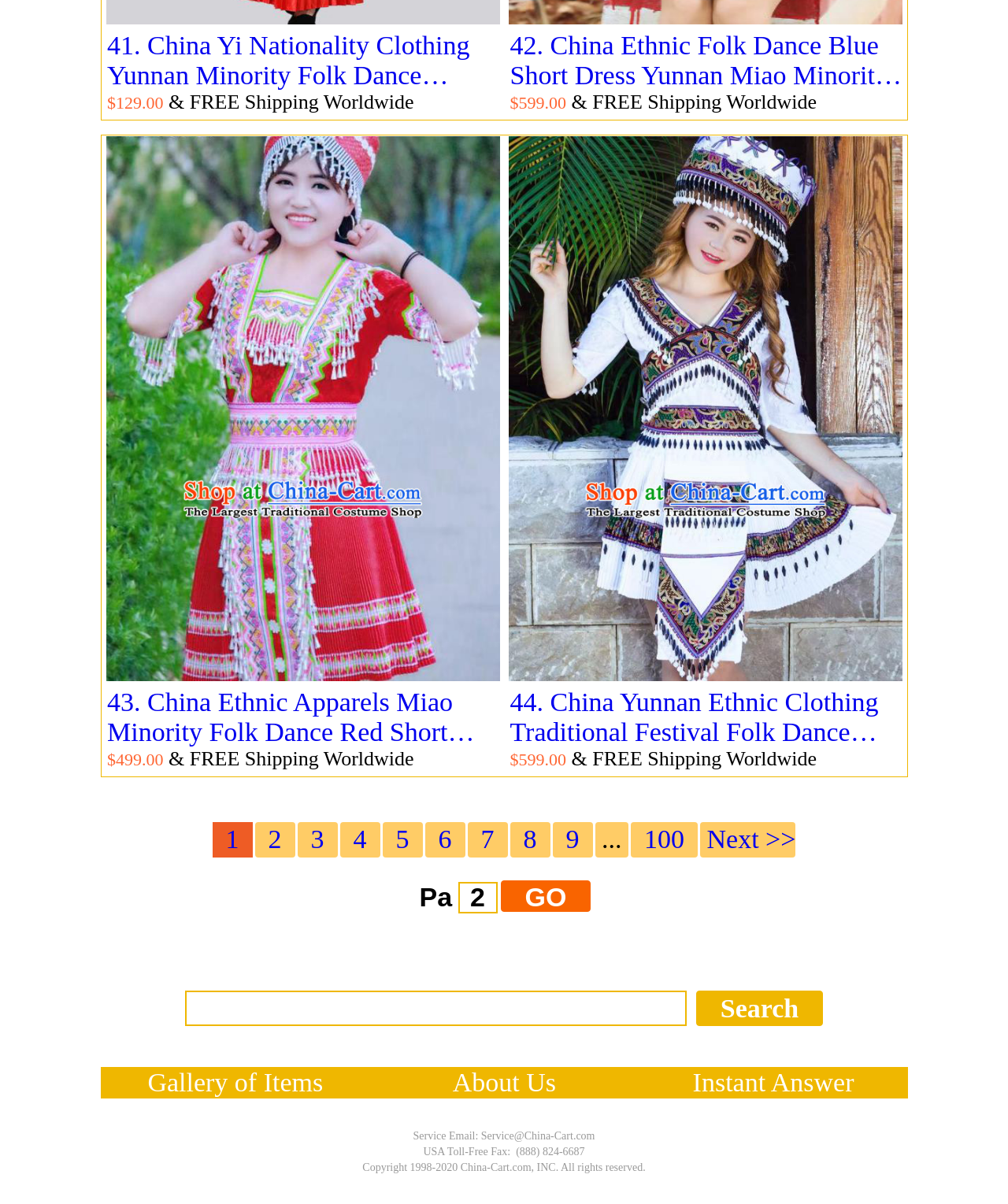Identify the bounding box coordinates for the region to click in order to carry out this instruction: "Search for items". Provide the coordinates using four float numbers between 0 and 1, formatted as [left, top, right, bottom].

[0.69, 0.823, 0.817, 0.852]